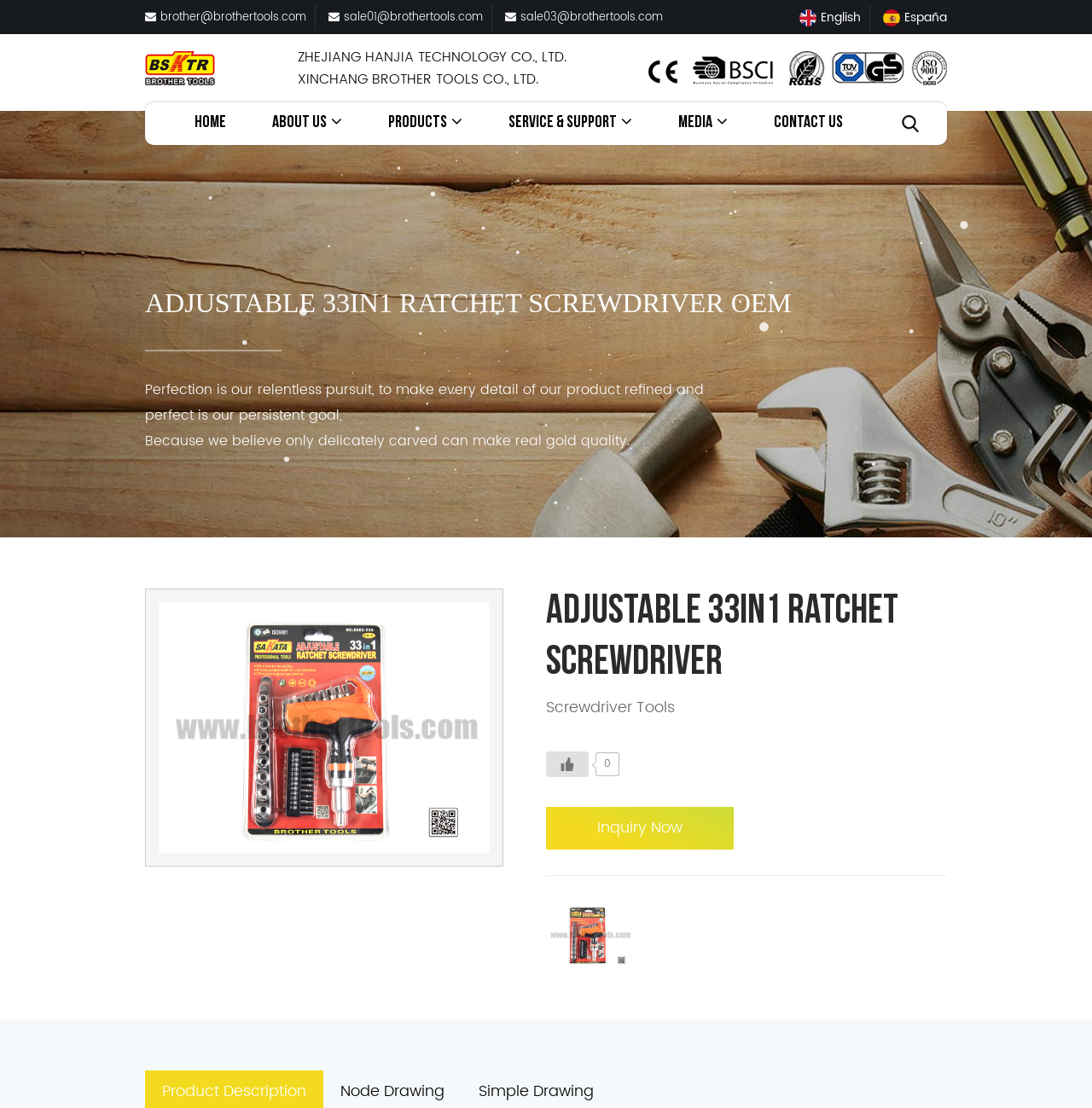What is the company's email address?
Please utilize the information in the image to give a detailed response to the question.

The company's email address can be found at the top of the webpage, where it says 'brother@brothertools.com'. This is likely the contact email for the company.